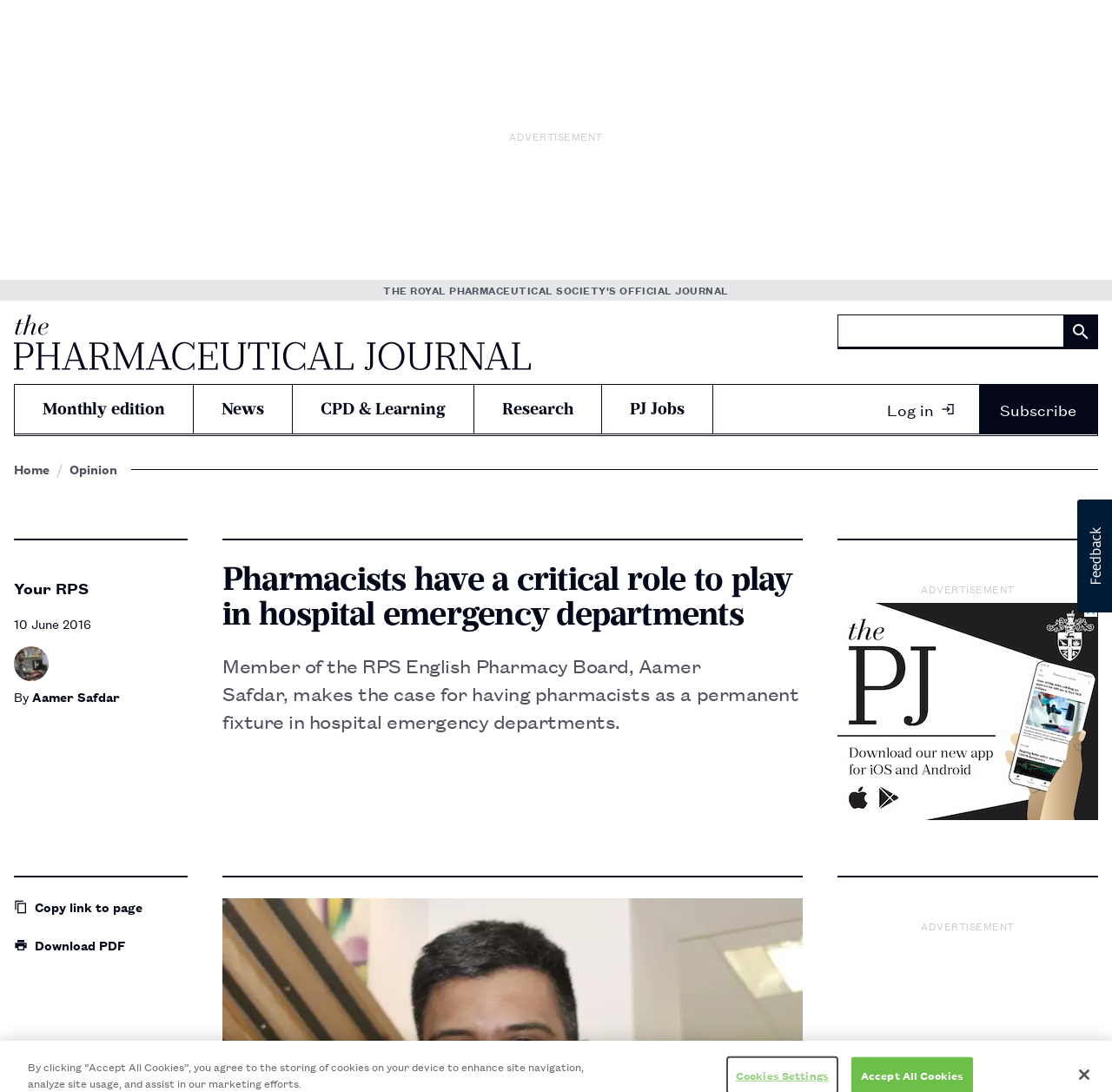What is the name of the publication?
Provide a one-word or short-phrase answer based on the image.

The Pharmaceutical Journal